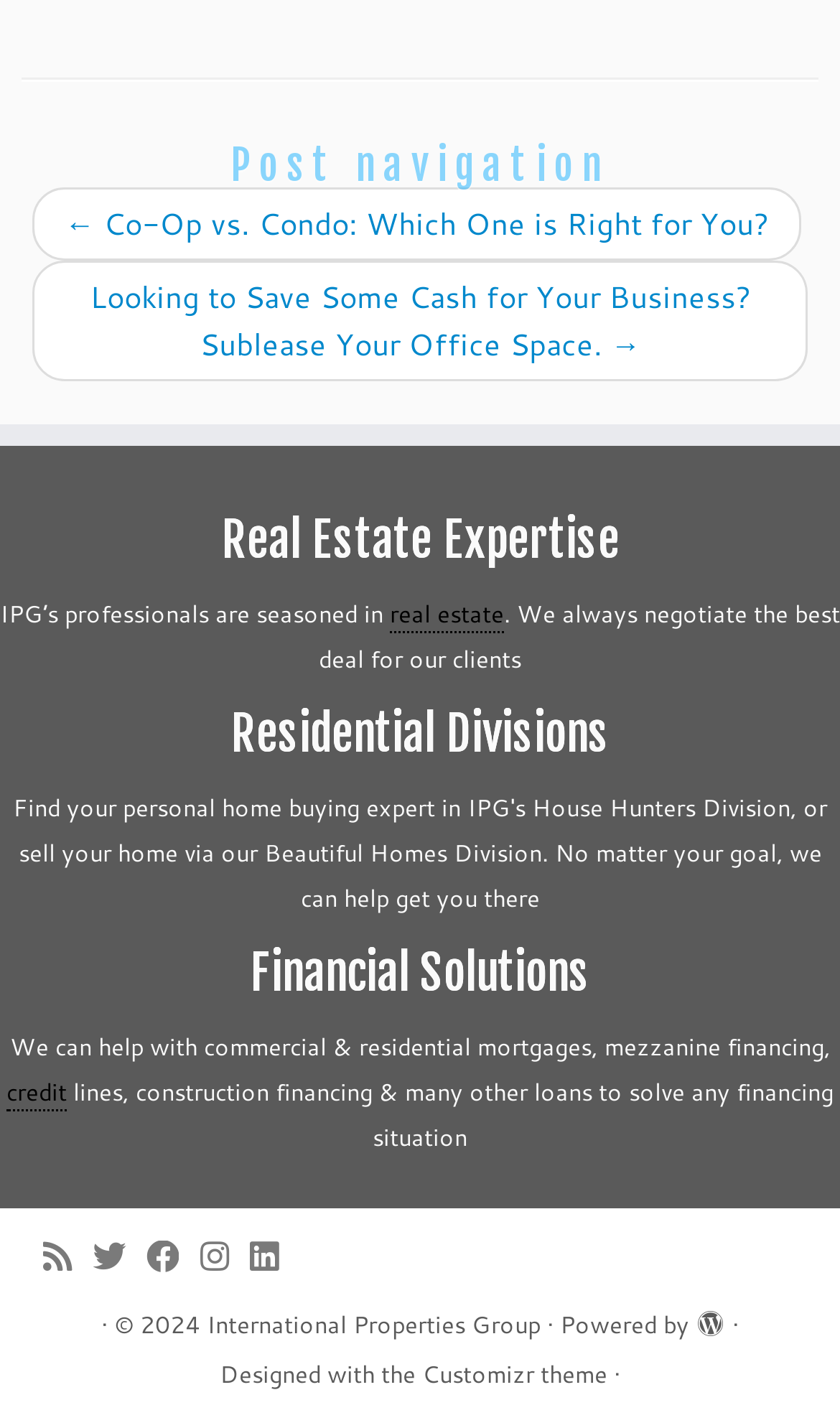Provide a brief response to the question below using one word or phrase:
How many social media platforms can you follow the author on?

5